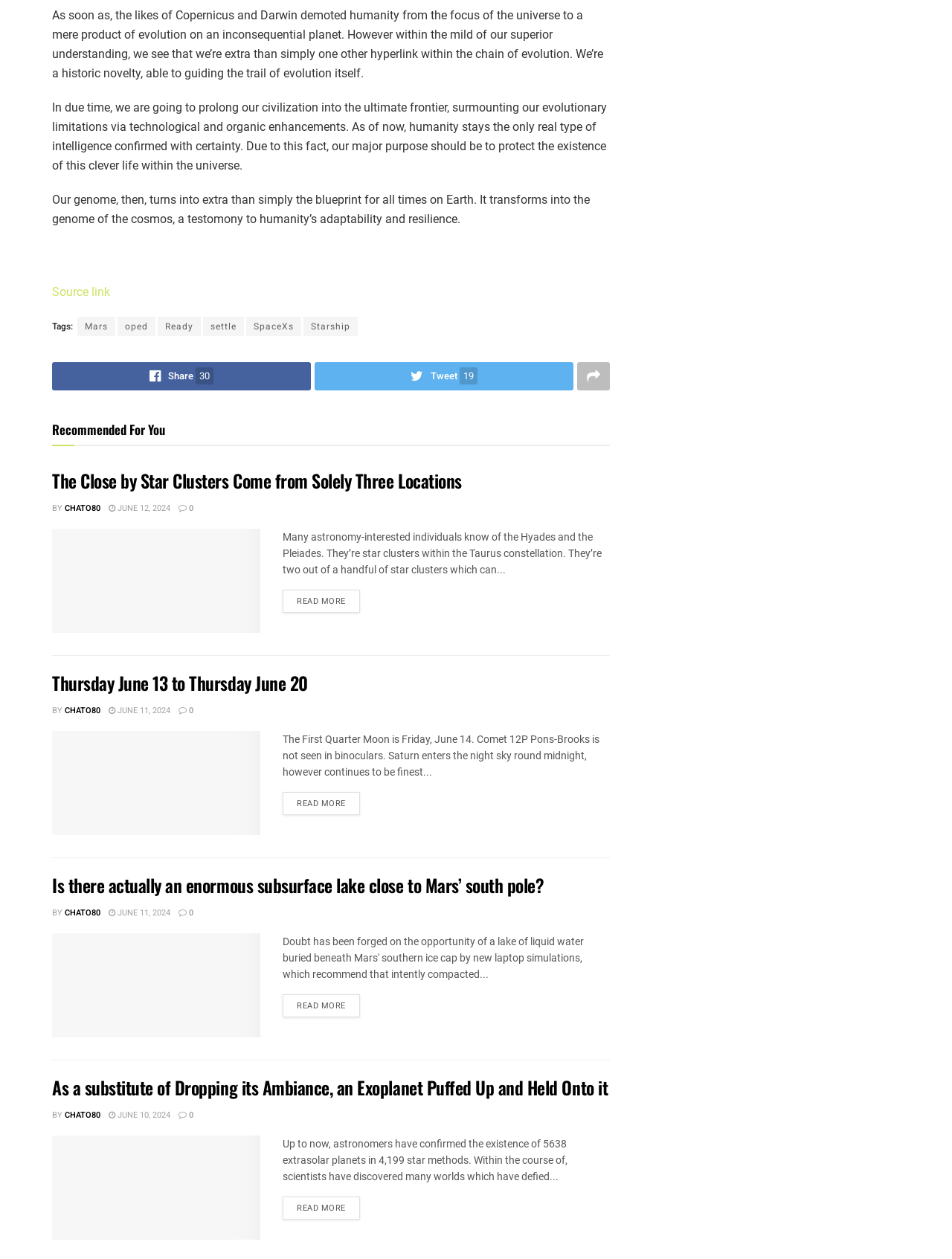Give the bounding box coordinates for the element described as: "Chato80".

[0.068, 0.399, 0.105, 0.409]